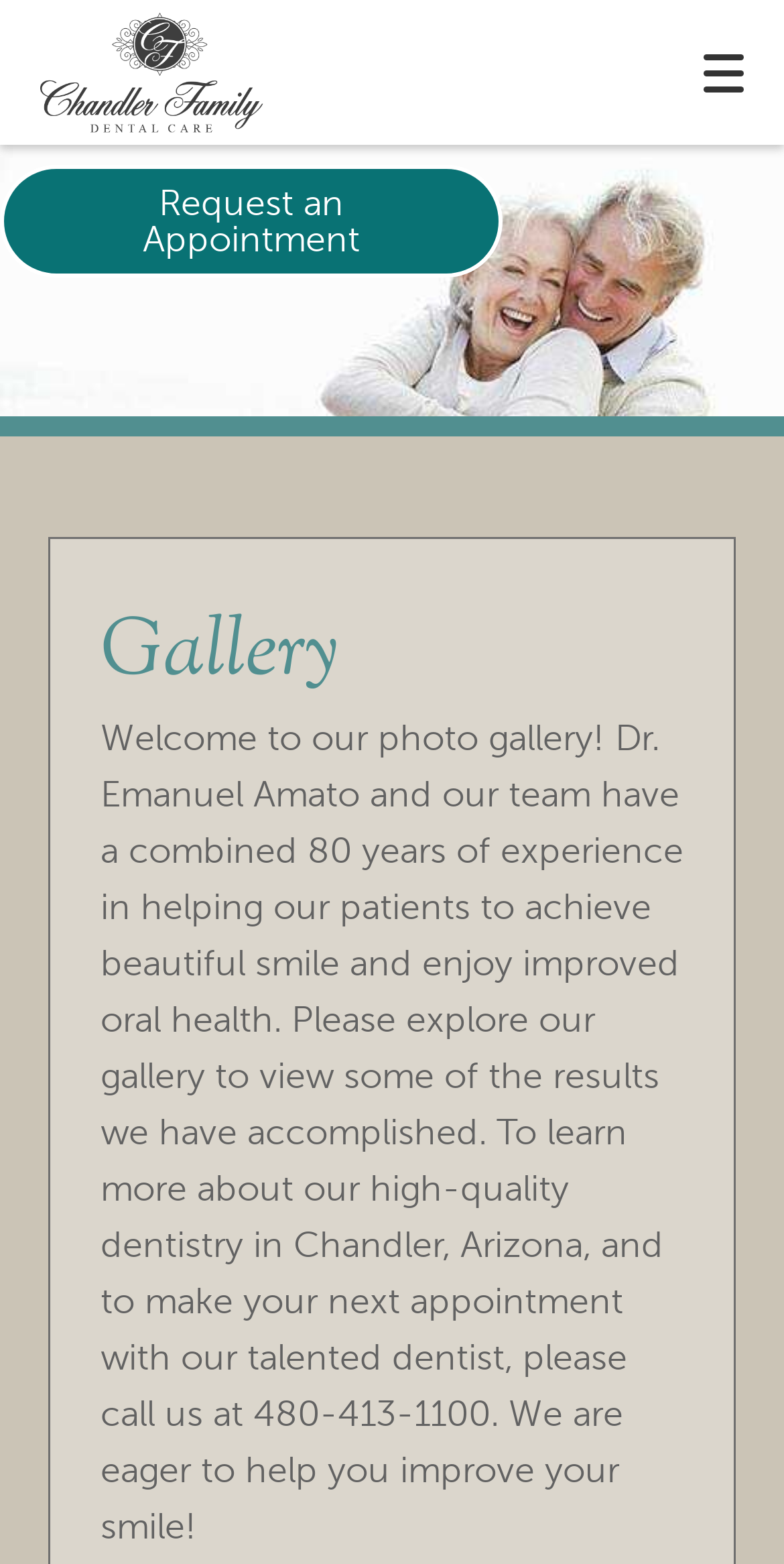Specify the bounding box coordinates (top-left x, top-left y, bottom-right x, bottom-right y) of the UI element in the screenshot that matches this description: Request Appointment

[0.046, 0.83, 0.954, 0.882]